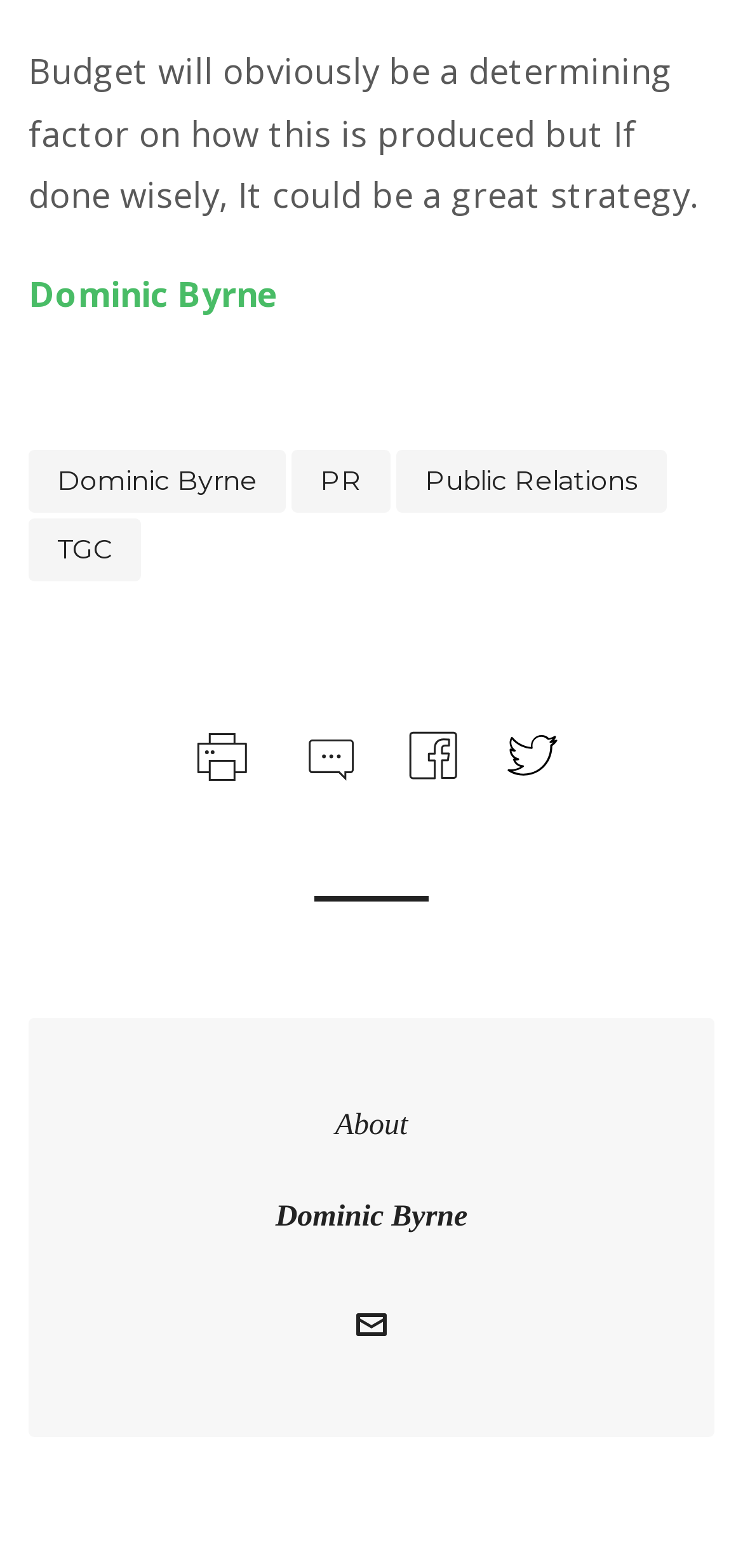Please find the bounding box coordinates of the element that needs to be clicked to perform the following instruction: "view comments". The bounding box coordinates should be four float numbers between 0 and 1, represented as [left, top, right, bottom].

[0.397, 0.467, 0.493, 0.494]